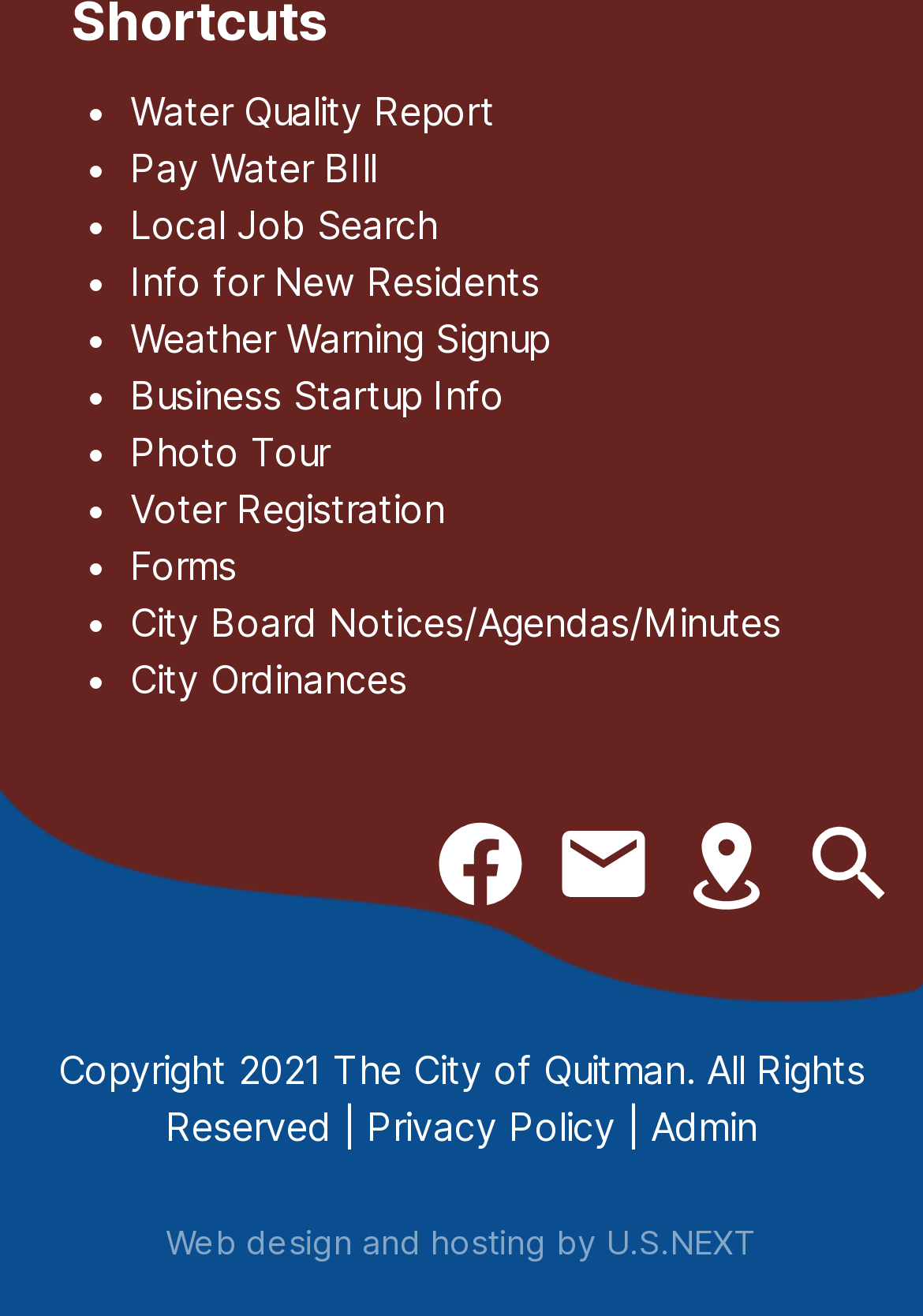How many links are available in the footer section?
Examine the screenshot and reply with a single word or phrase.

Four